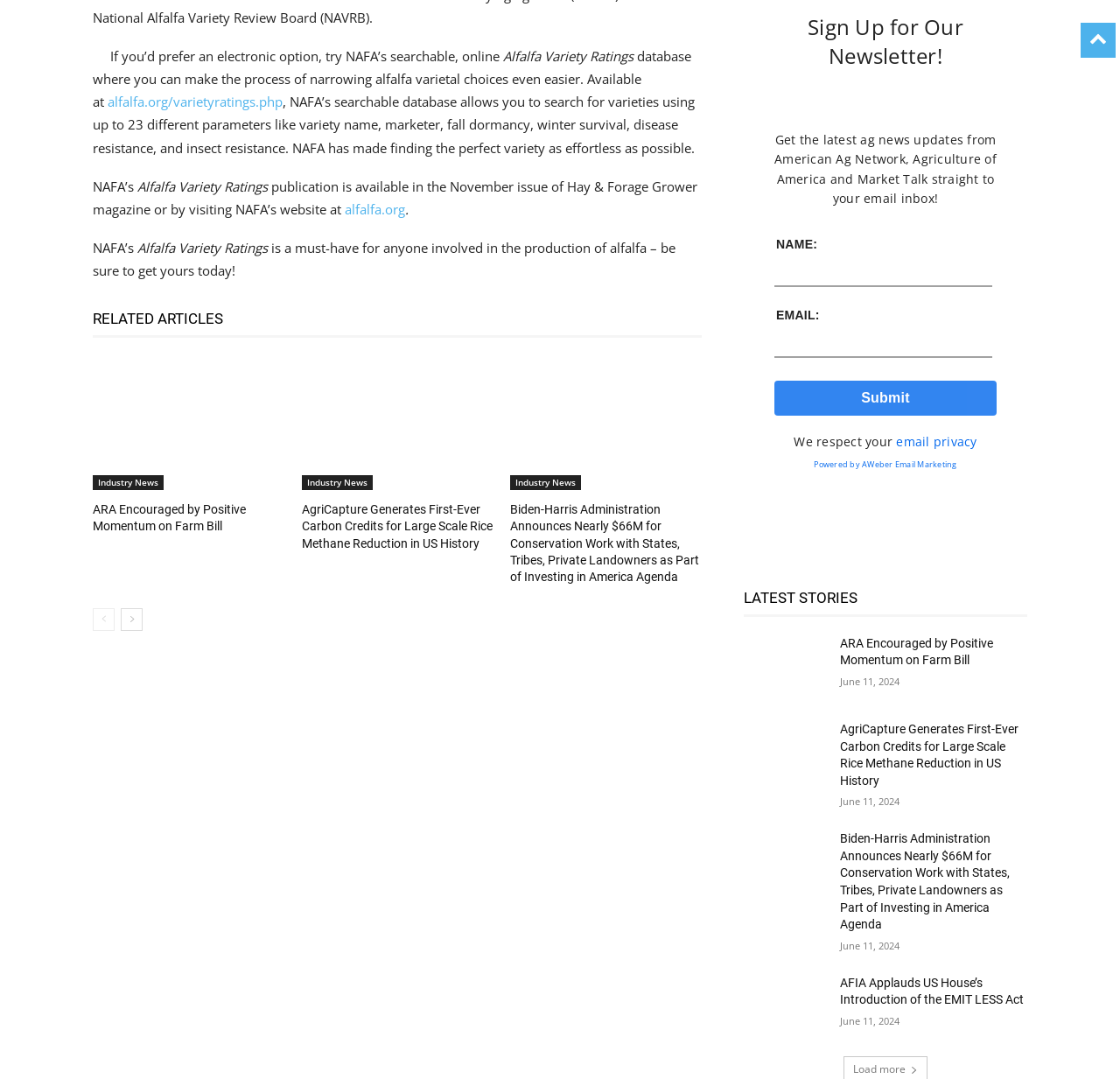Please determine the bounding box coordinates of the clickable area required to carry out the following instruction: "Search for alfalfa varieties". The coordinates must be four float numbers between 0 and 1, represented as [left, top, right, bottom].

[0.096, 0.086, 0.252, 0.102]